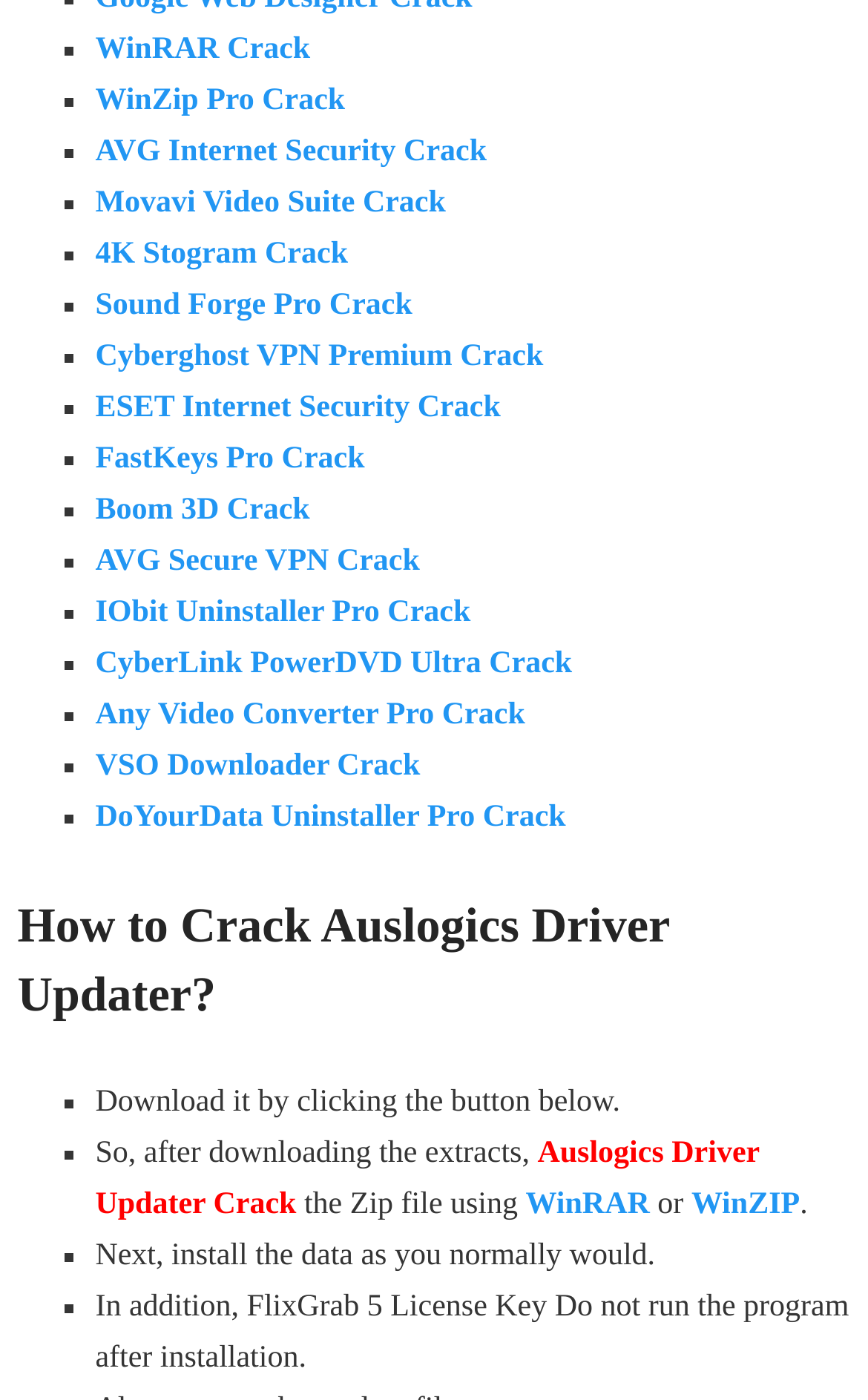Give a short answer to this question using one word or a phrase:
What is the title of the section that provides instructions on how to crack Auslogics Driver Updater?

How to Crack Auslogics Driver Updater?